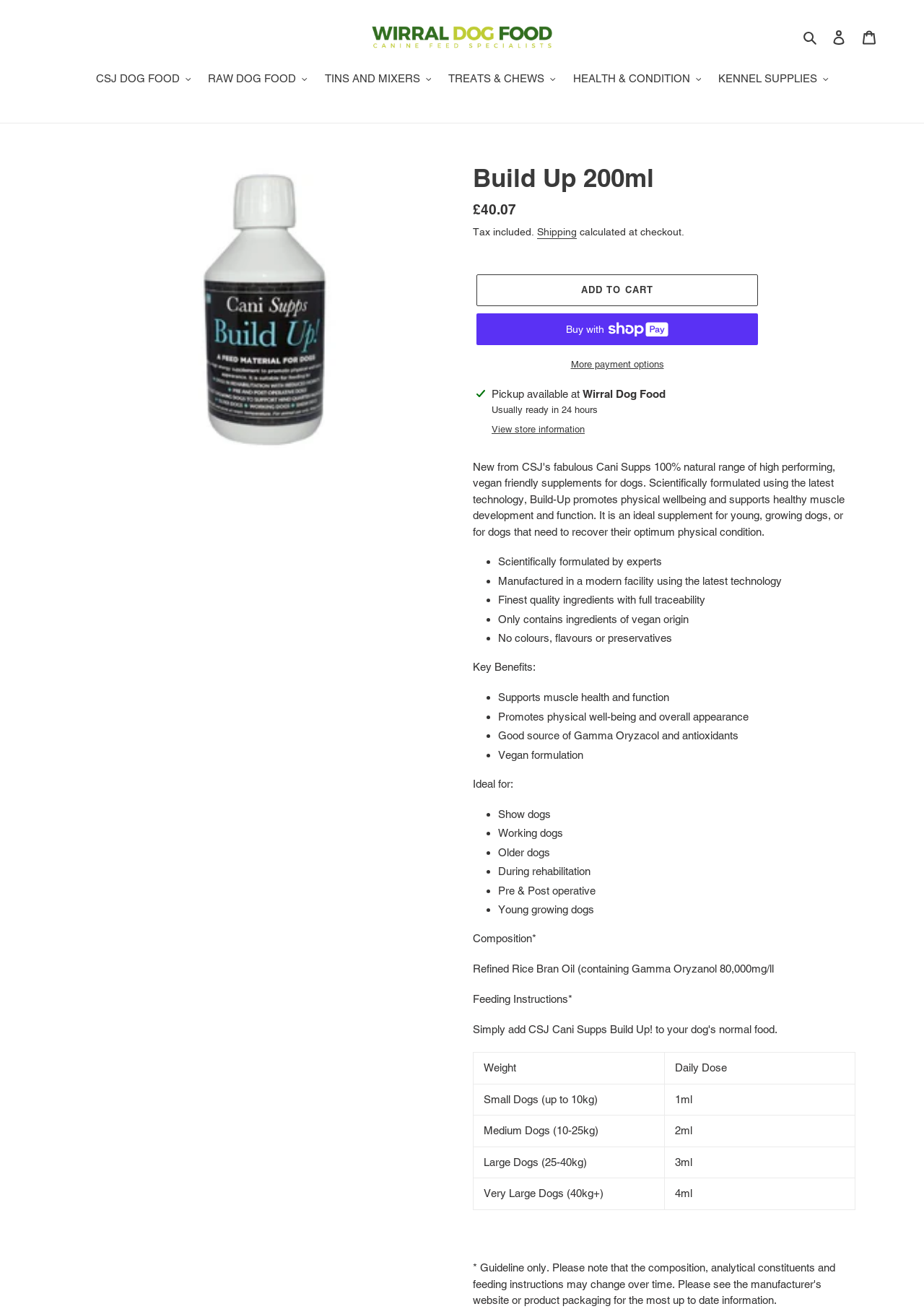Please specify the bounding box coordinates of the element that should be clicked to execute the given instruction: 'View store information'. Ensure the coordinates are four float numbers between 0 and 1, expressed as [left, top, right, bottom].

[0.532, 0.323, 0.633, 0.333]